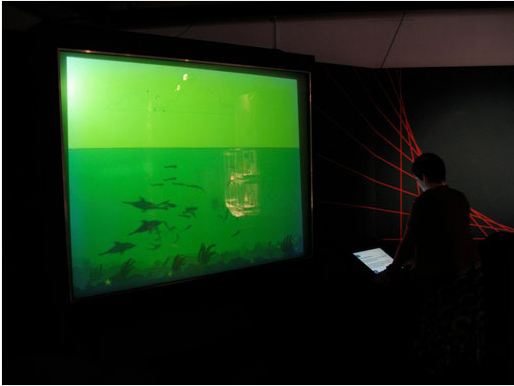What is the individual in the foreground doing?
Provide a thorough and detailed answer to the question.

The individual in the foreground is interacting with a tablet because the caption states that they are 'engaged with a tablet, seemingly interacting with the exhibit or accessing related information', suggesting that they are using the tablet to engage with the art installation.